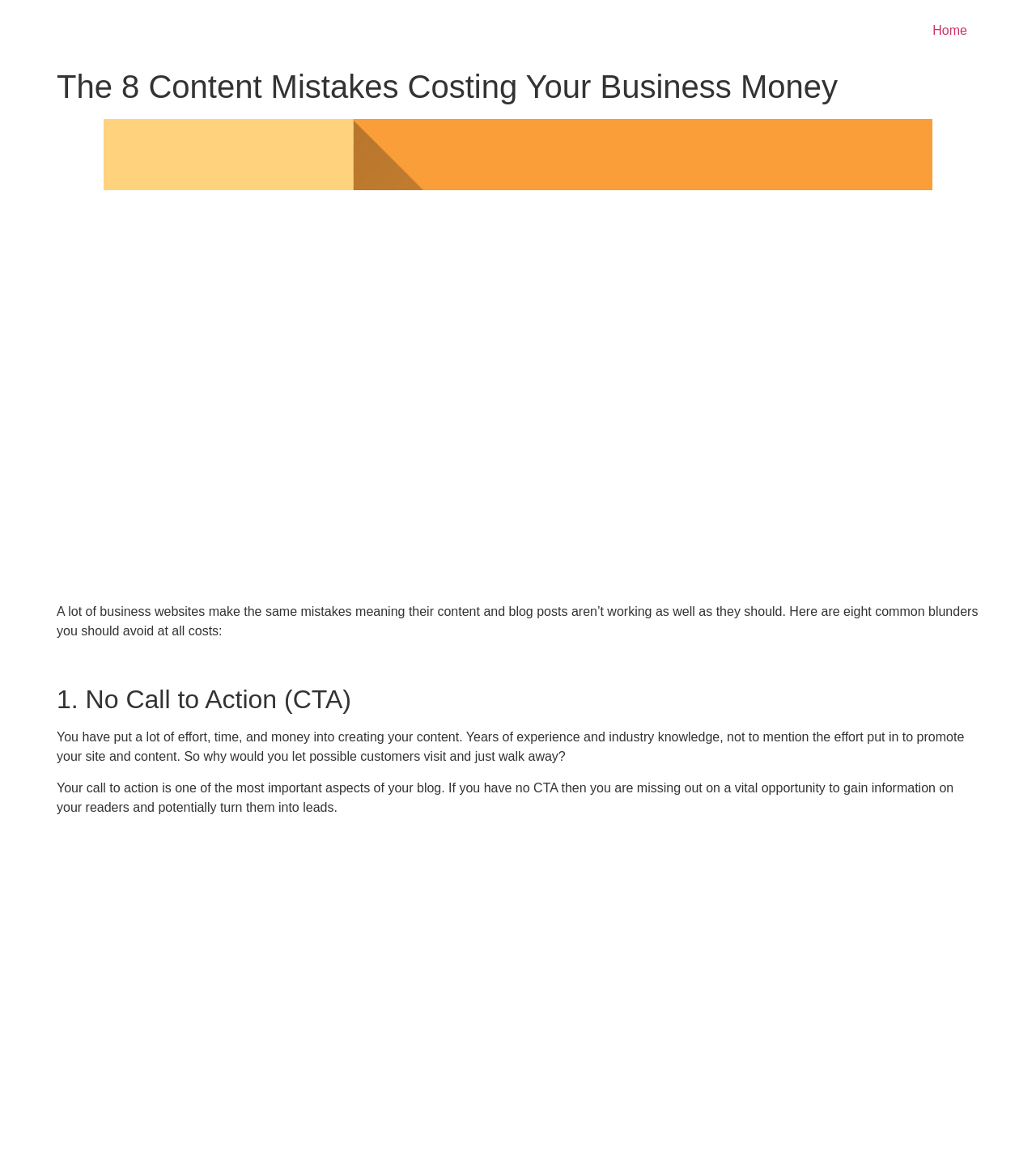Offer a detailed explanation of the webpage layout and contents.

The webpage appears to be an article or blog post titled "The 8 Content Mistakes Costing Your Business Money" by Wilson & Keys. At the top left of the page, there is a link to Wilson & Keys, accompanied by their logo. On the top right, there is a link to the "Home" page.

Below the title, there is a large figure or image that spans most of the page's width. The article begins with a brief introduction, stating that many business websites make common mistakes that hinder the effectiveness of their content and blog posts. The introduction is followed by the first mistake, "No Call to Action (CTA)", which is highlighted as a heading. The text explains the importance of a call to action, emphasizing that it is a vital opportunity to gain information on readers and potentially turn them into leads.

There are no other UI elements, such as buttons or forms, visible on the page. The content is primarily composed of text, with a focus on the article's main topic. The layout is clean, with a clear hierarchy of headings and text.